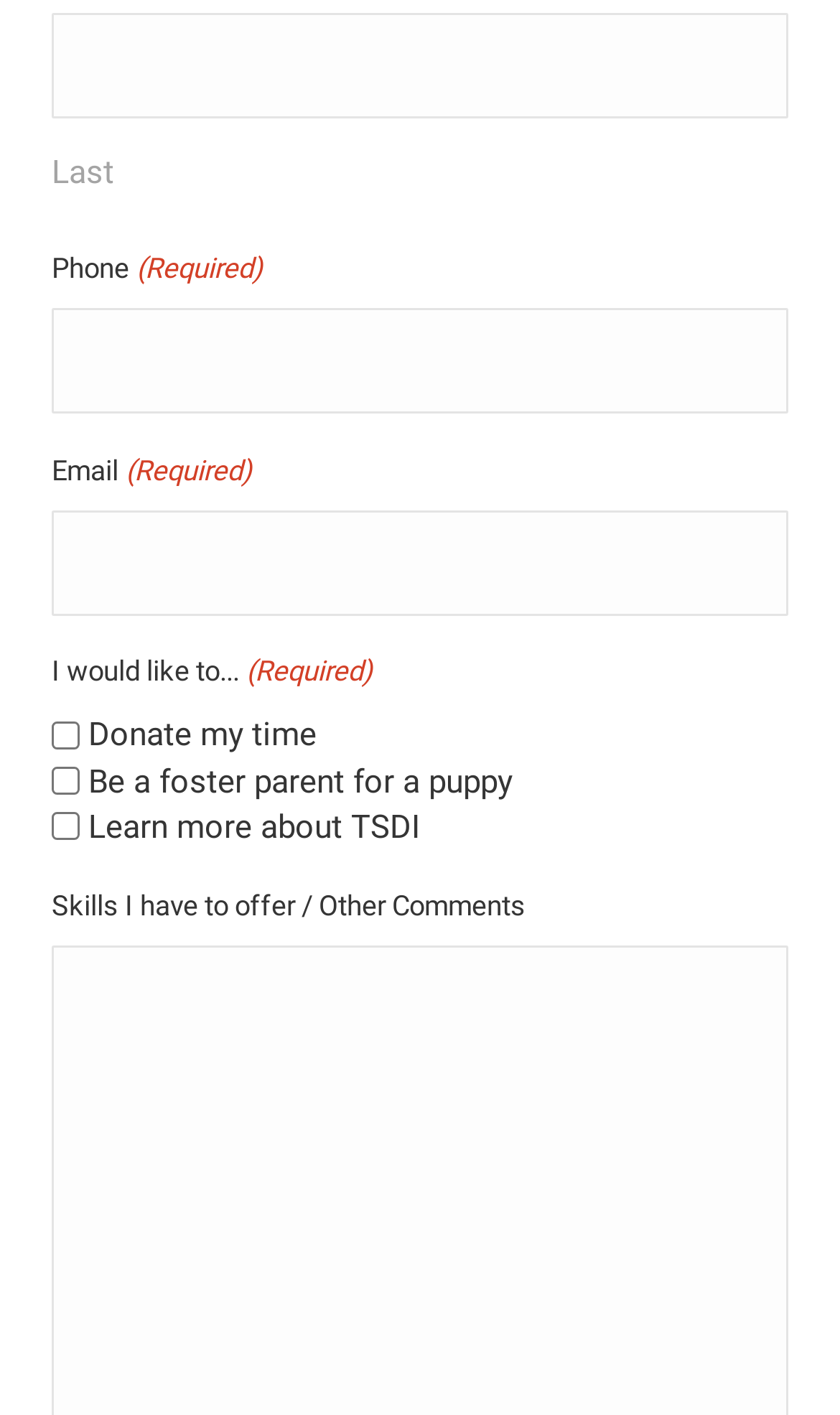Reply to the question with a brief word or phrase: How many checkboxes are there?

3